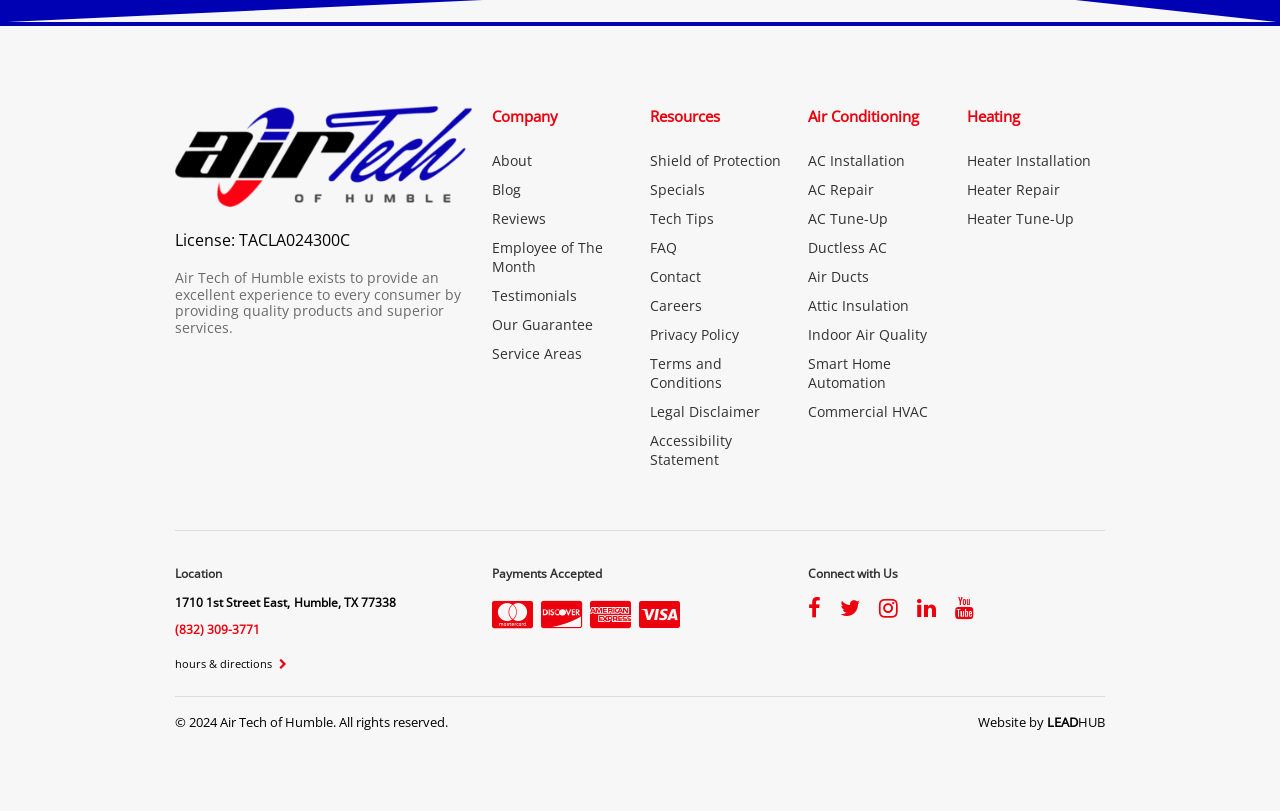Determine the bounding box coordinates of the region to click in order to accomplish the following instruction: "Read Terms and Conditions". Provide the coordinates as four float numbers between 0 and 1, specifically [left, top, right, bottom].

[0.508, 0.43, 0.616, 0.489]